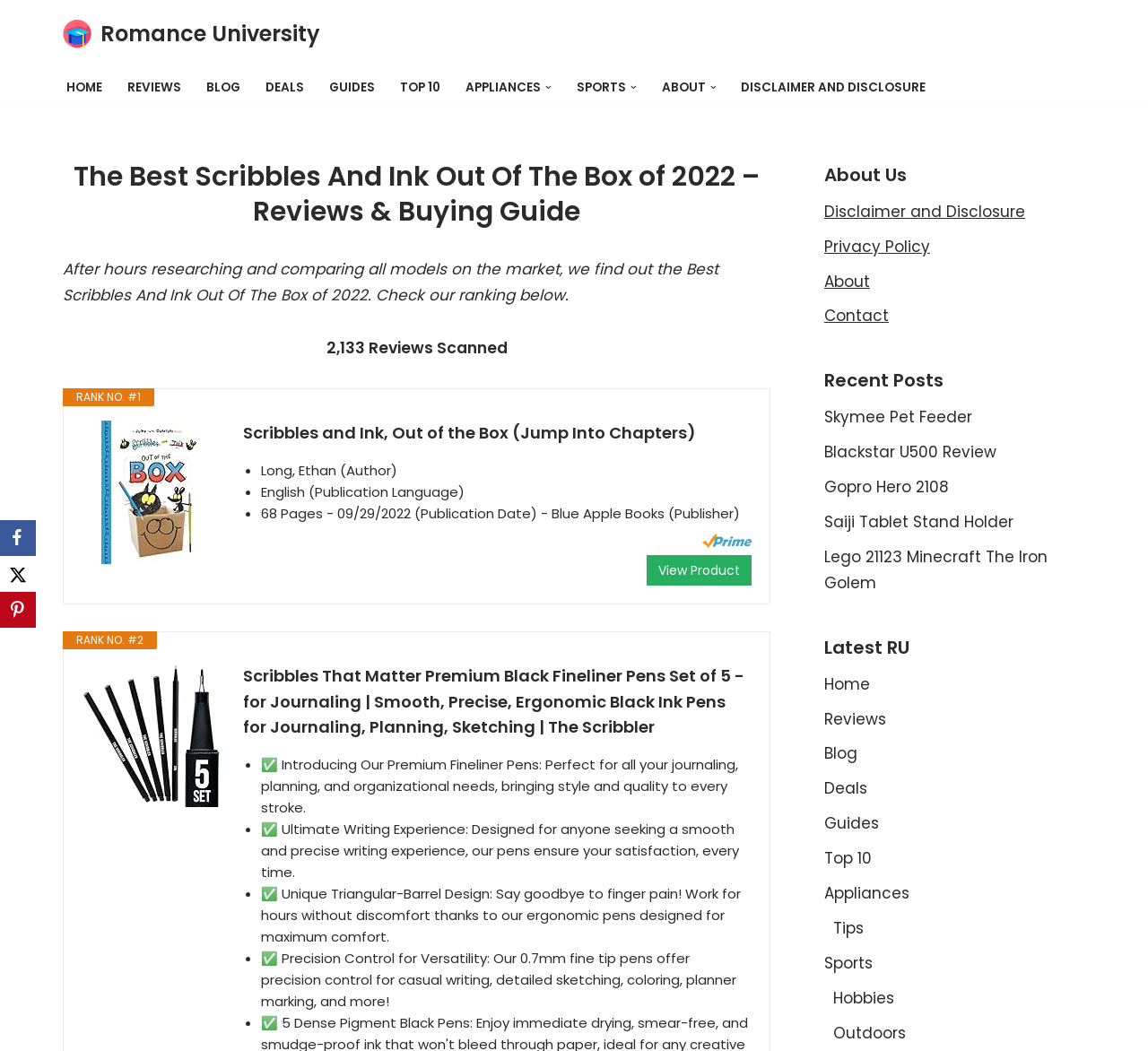Determine the bounding box coordinates for the UI element matching this description: "HOME".

None